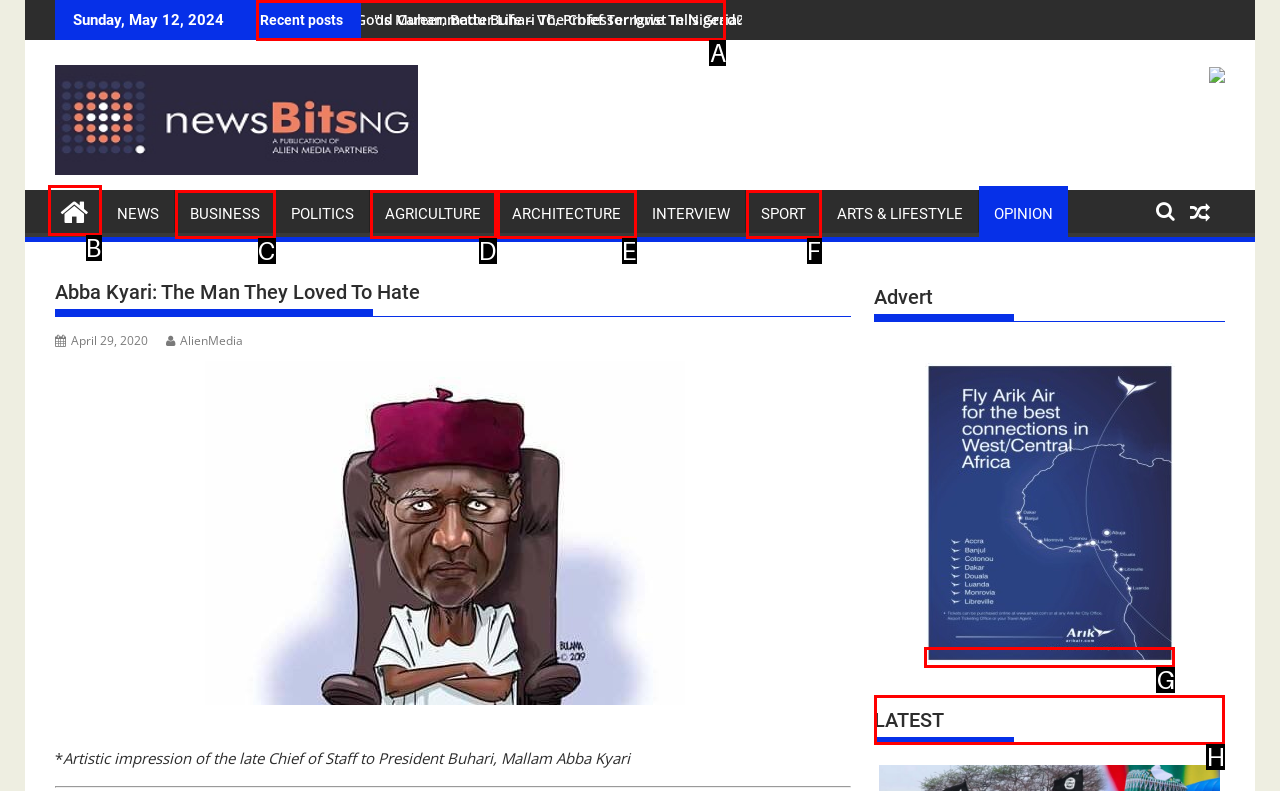Select the letter of the UI element that matches this task: Check the 'LATEST' news
Provide the answer as the letter of the correct choice.

H